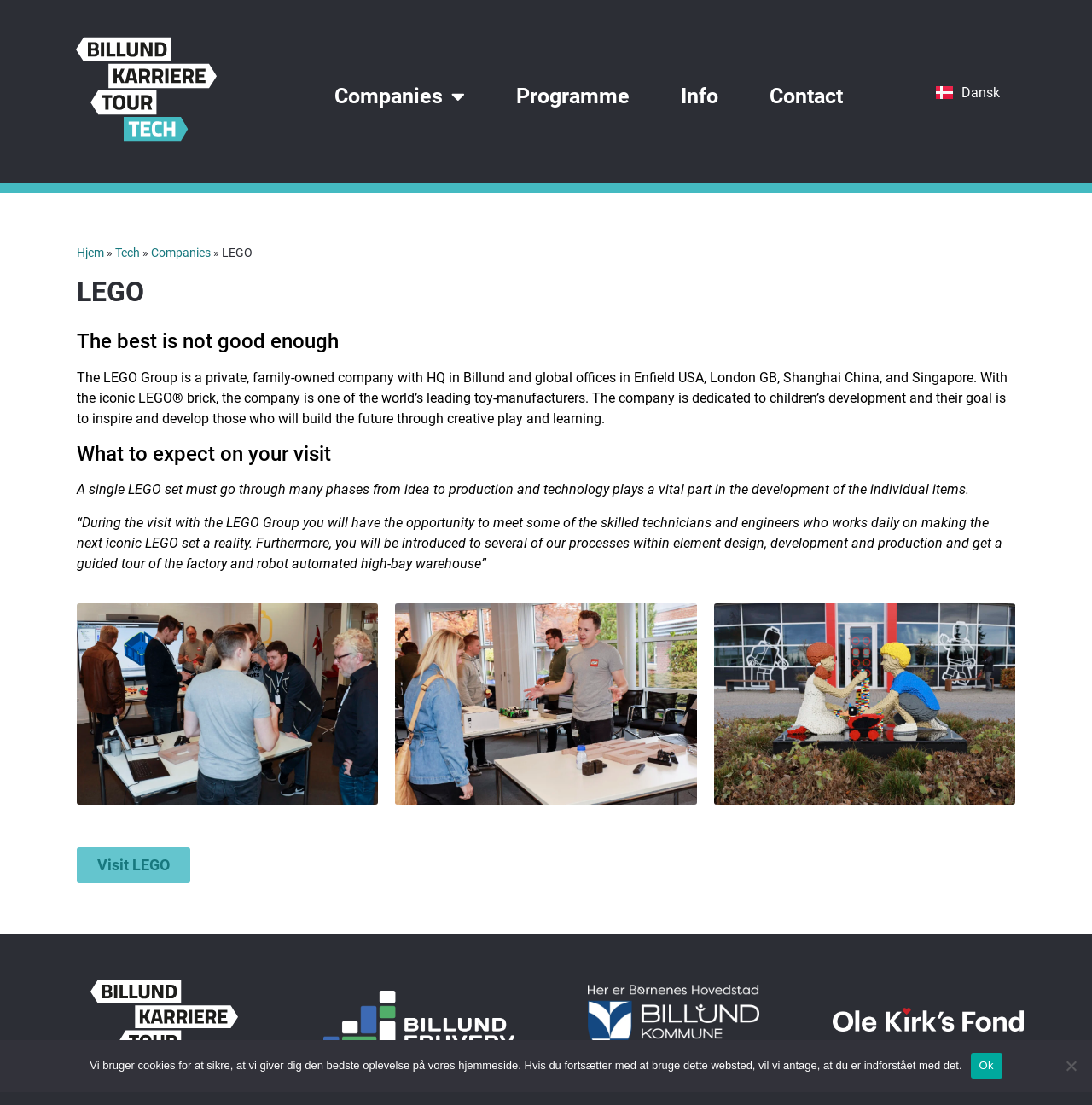Show the bounding box coordinates of the region that should be clicked to follow the instruction: "View the 'Property' image."

None